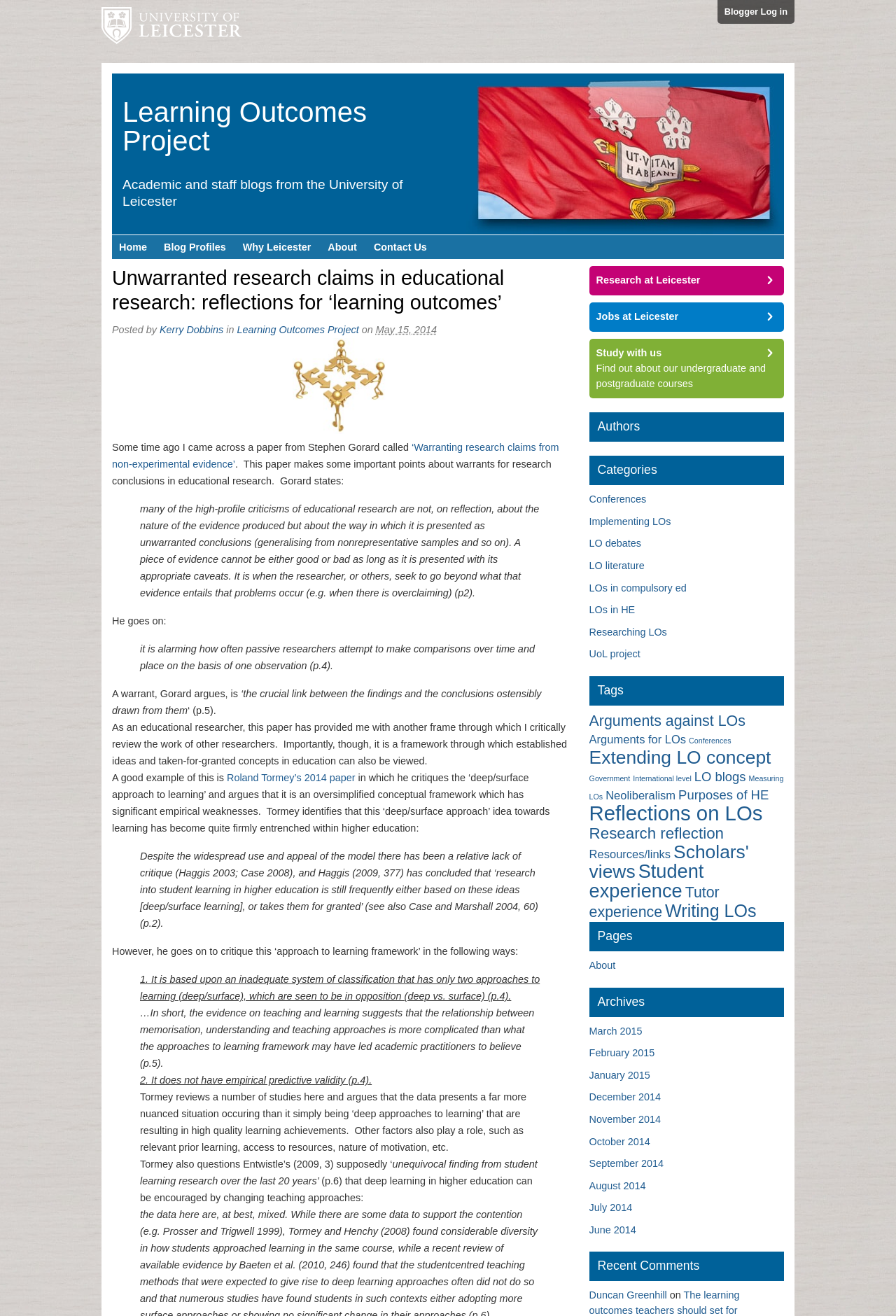Using the provided description Learning Outcomes Project, find the bounding box coordinates for the UI element. Provide the coordinates in (top-left x, top-left y, bottom-right x, bottom-right y) format, ensuring all values are between 0 and 1.

[0.264, 0.246, 0.401, 0.255]